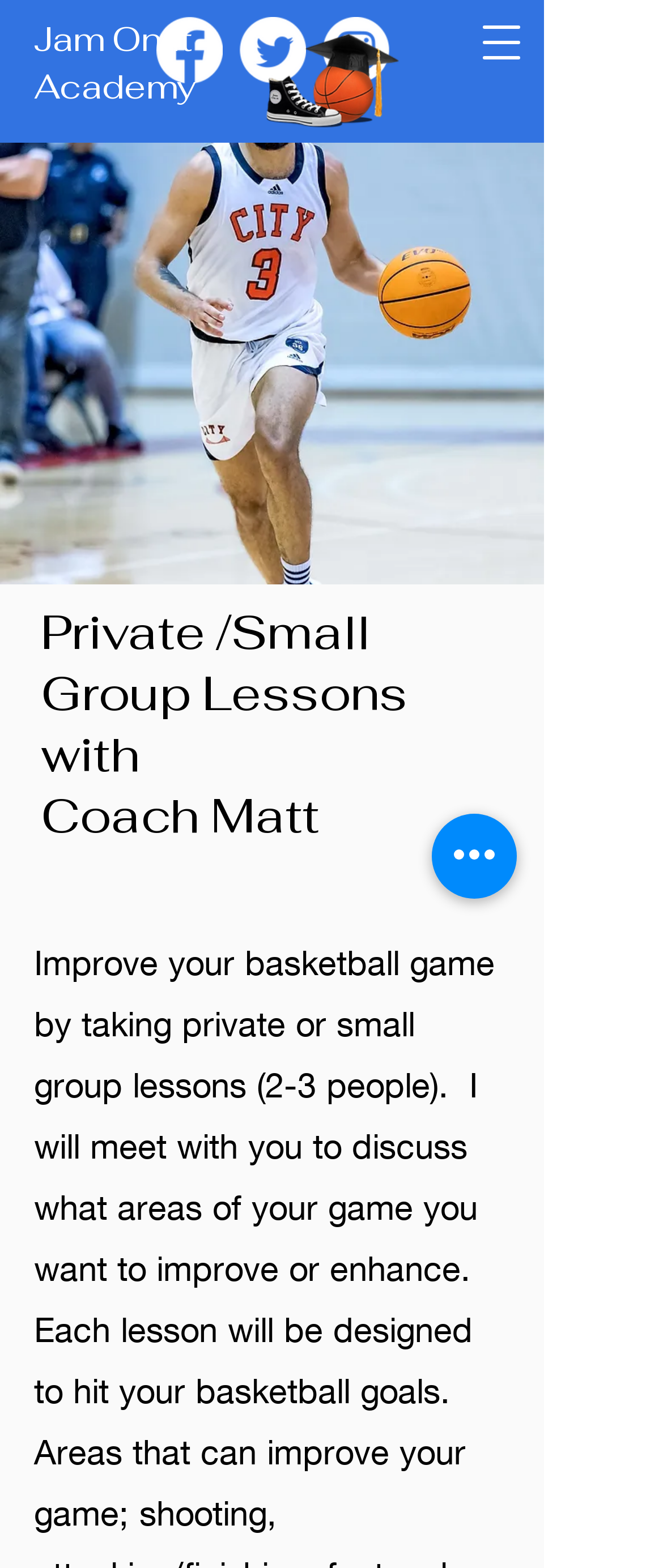Please find the bounding box for the following UI element description. Provide the coordinates in (top-left x, top-left y, bottom-right x, bottom-right y) format, with values between 0 and 1: aria-label="Twitter"

[0.362, 0.011, 0.462, 0.053]